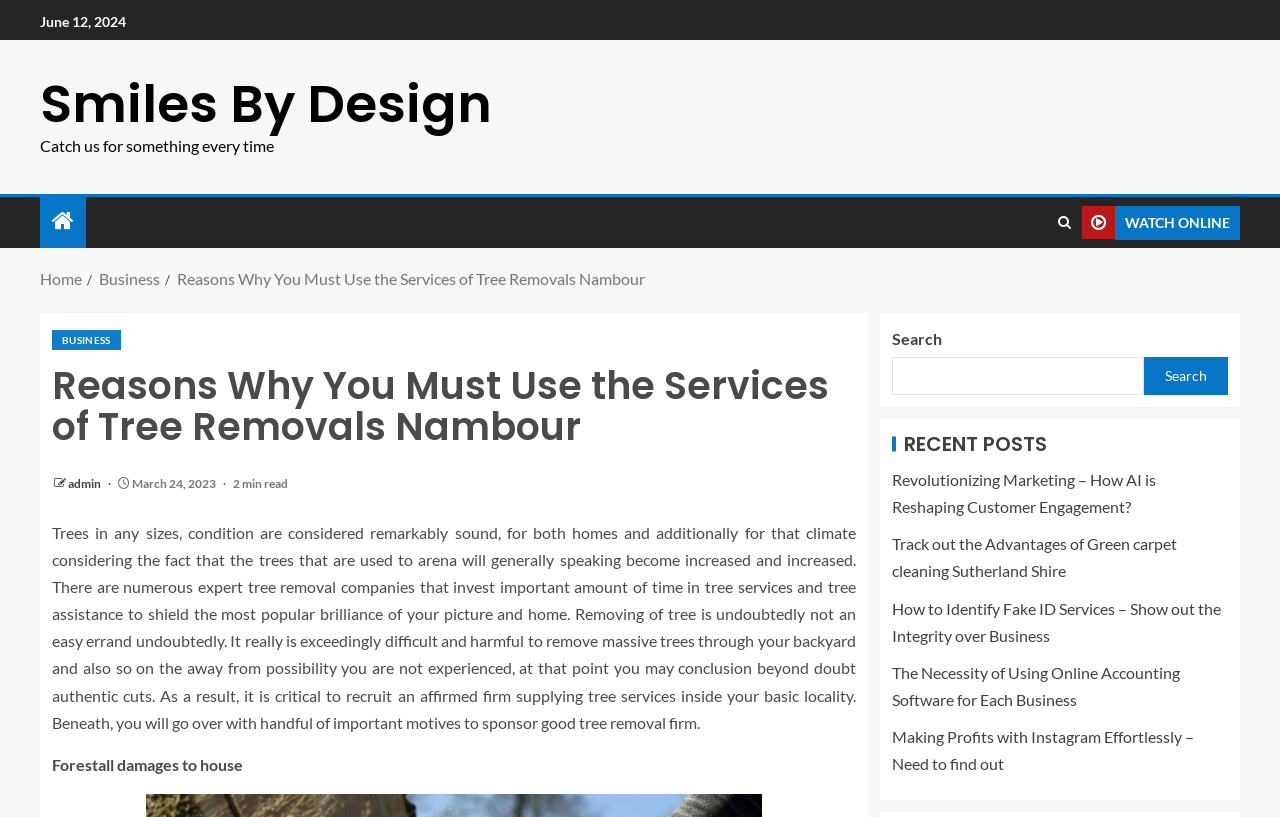Identify the bounding box coordinates of the region I need to click to complete this instruction: "Search for something".

[0.697, 0.437, 0.894, 0.483]